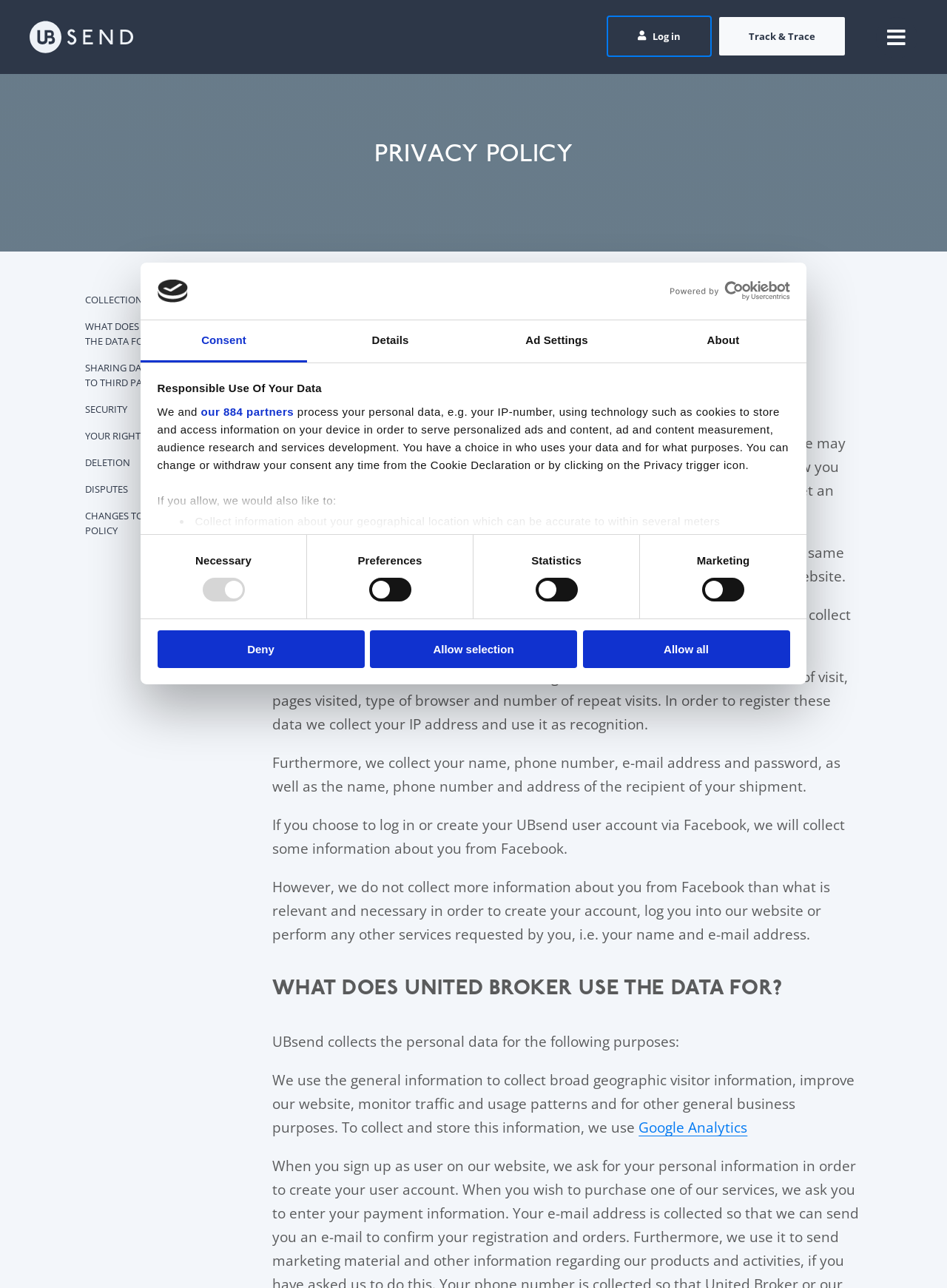Determine the bounding box coordinates of the clickable region to follow the instruction: "Click the 'Deny' button".

[0.166, 0.489, 0.385, 0.518]